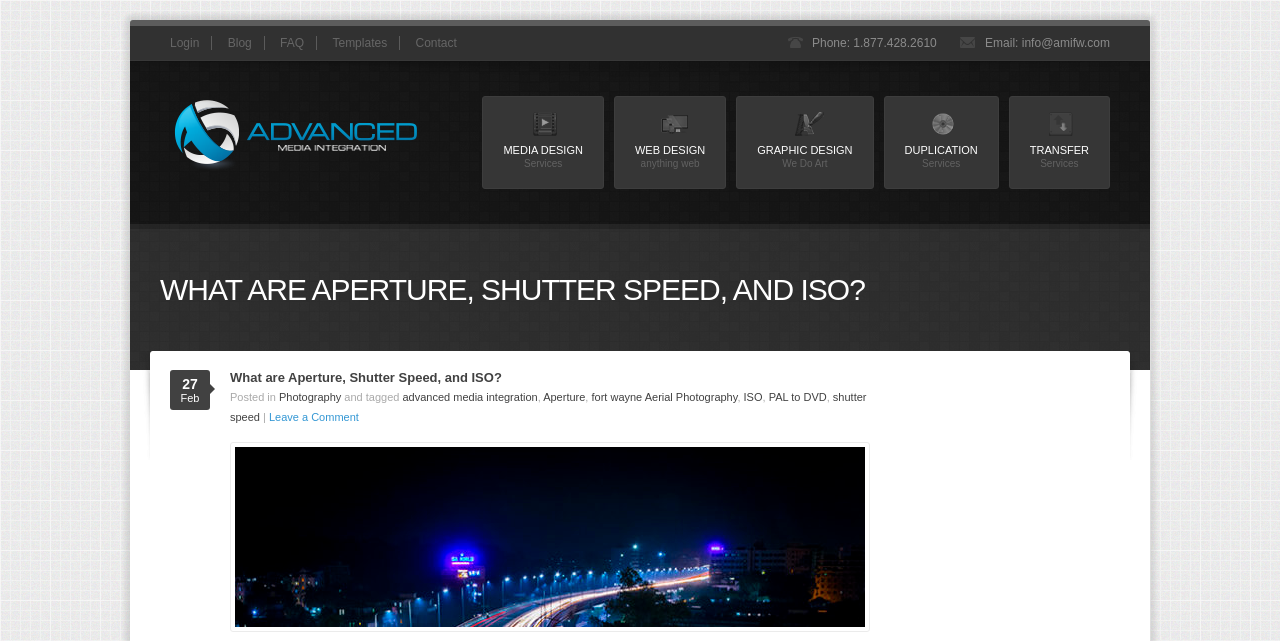Give a comprehensive overview of the webpage, including key elements.

The webpage appears to be a blog post from Advanced Media Integration, a company specializing in CD, DVD, and Blu-ray replication, as well as short-run duplication. 

At the top of the page, there are five links: "Login", "Blog", "FAQ", "Templates", and "Contact", aligned horizontally. Below these links, there are two static text elements displaying the company's phone number and email address.

To the right of the phone number and email address, there is a prominent link to the company's name, "ADVANCED MEDIA INTEGRATION". Below this link, there are four links with icons, each representing a different service offered by the company: "Media Design", "Web Design", "Graphic Design", and "Duplication". Each of these links has an accompanying icon image.

The main content of the page is a blog post titled "What are Aperture, Shutter Speed, and ISO?". The title is displayed in a large font size, and below it, there is a date "27 Feb" indicating when the post was published. The post is categorized under "Photography" and tagged with several keywords, including "advanced media integration", "Aperture", "fort wayne Aerial Photography", "ISO", "PAL to DVD", and "shutter speed". 

There is a large image related to shutter speed at the bottom of the post. The post also has a "Leave a Comment" link, allowing readers to engage with the content.